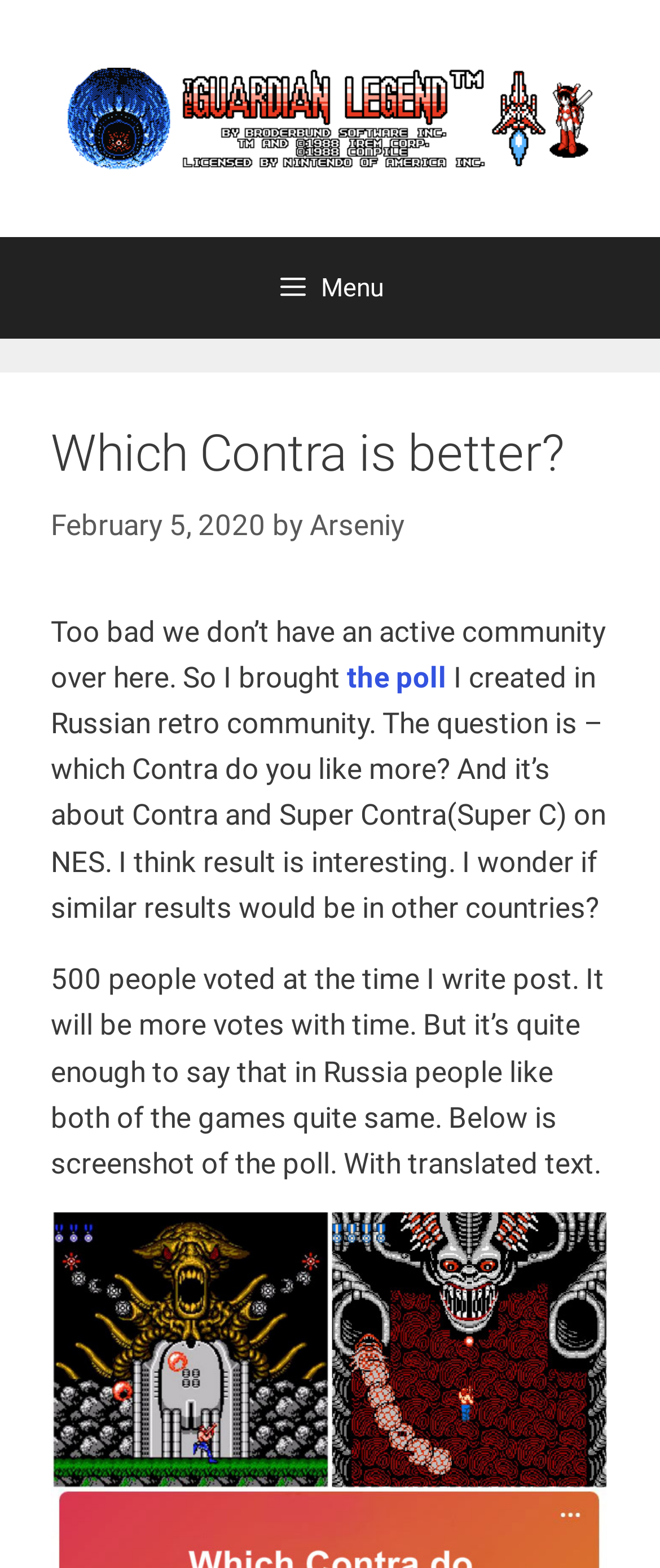Who created the poll?
Please respond to the question with a detailed and informative answer.

I found the author of the poll by looking at the link 'Arseniy' in the content section, which is mentioned as the creator of the poll.